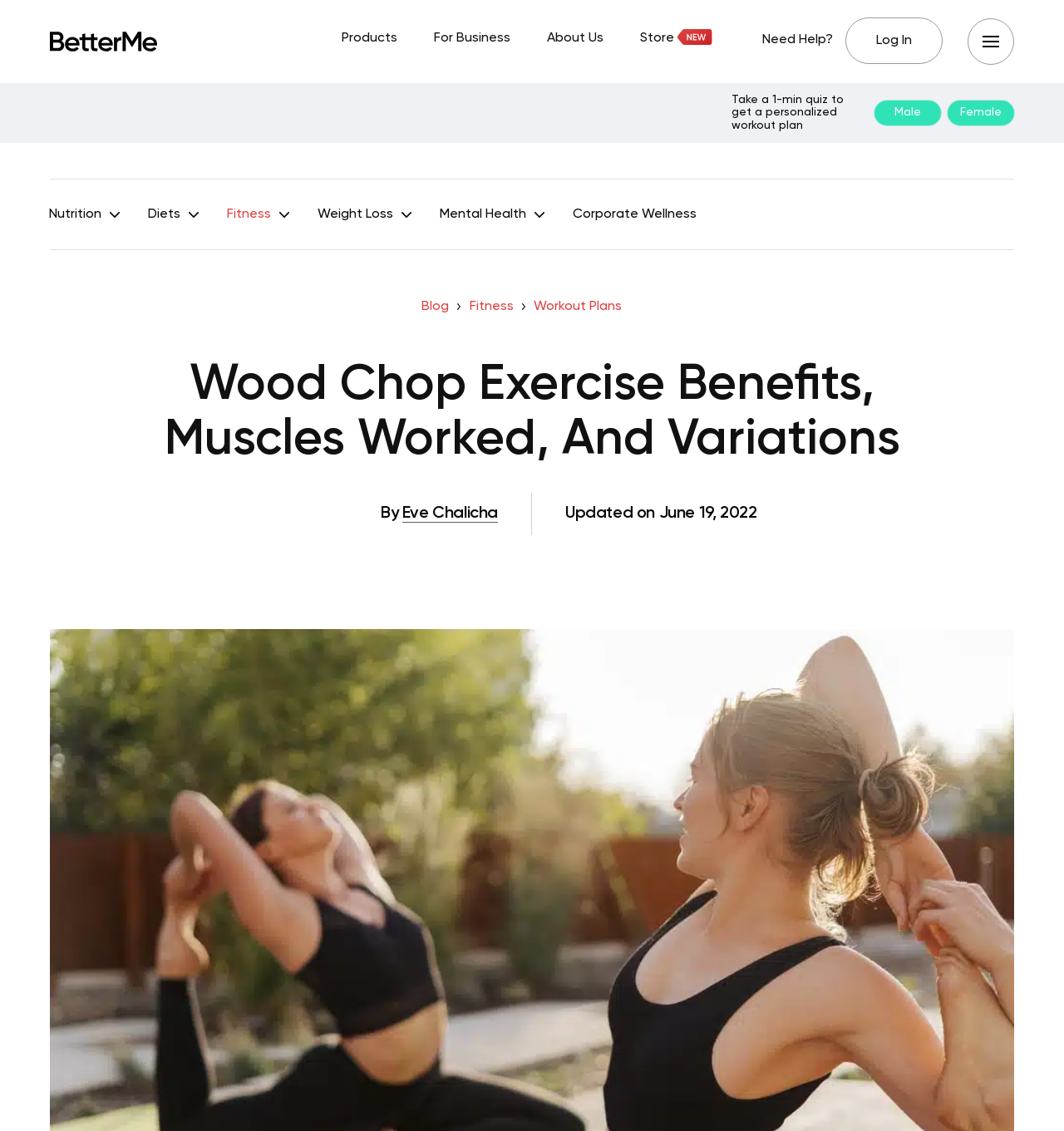Using the provided element description: "Fitness", identify the bounding box coordinates. The coordinates should be four floats between 0 and 1 in the order [left, top, right, bottom].

[0.202, 0.159, 0.284, 0.22]